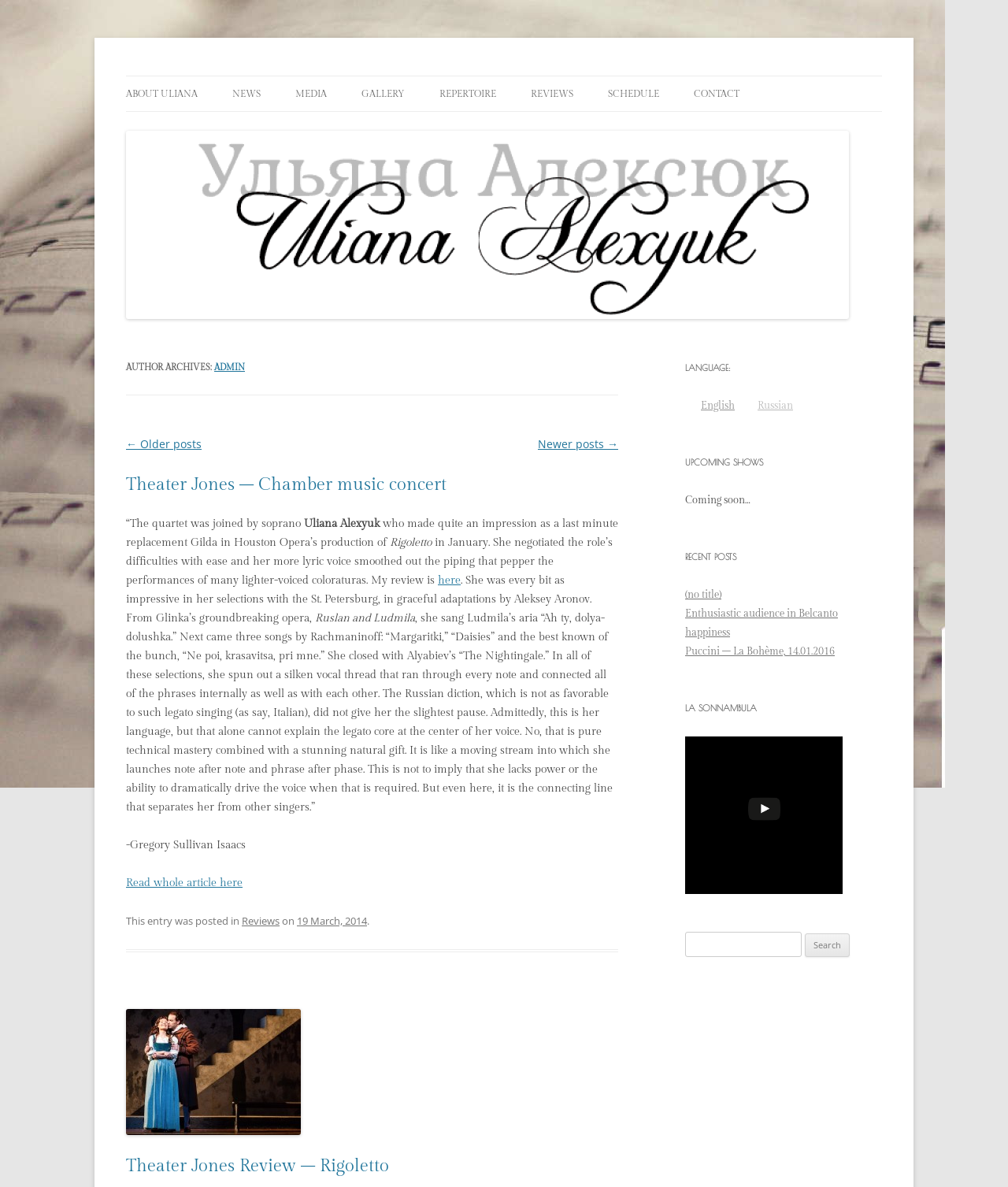Locate the bounding box coordinates of the clickable part needed for the task: "Click on the 'ABOUT ULIANA' link".

[0.125, 0.064, 0.196, 0.094]